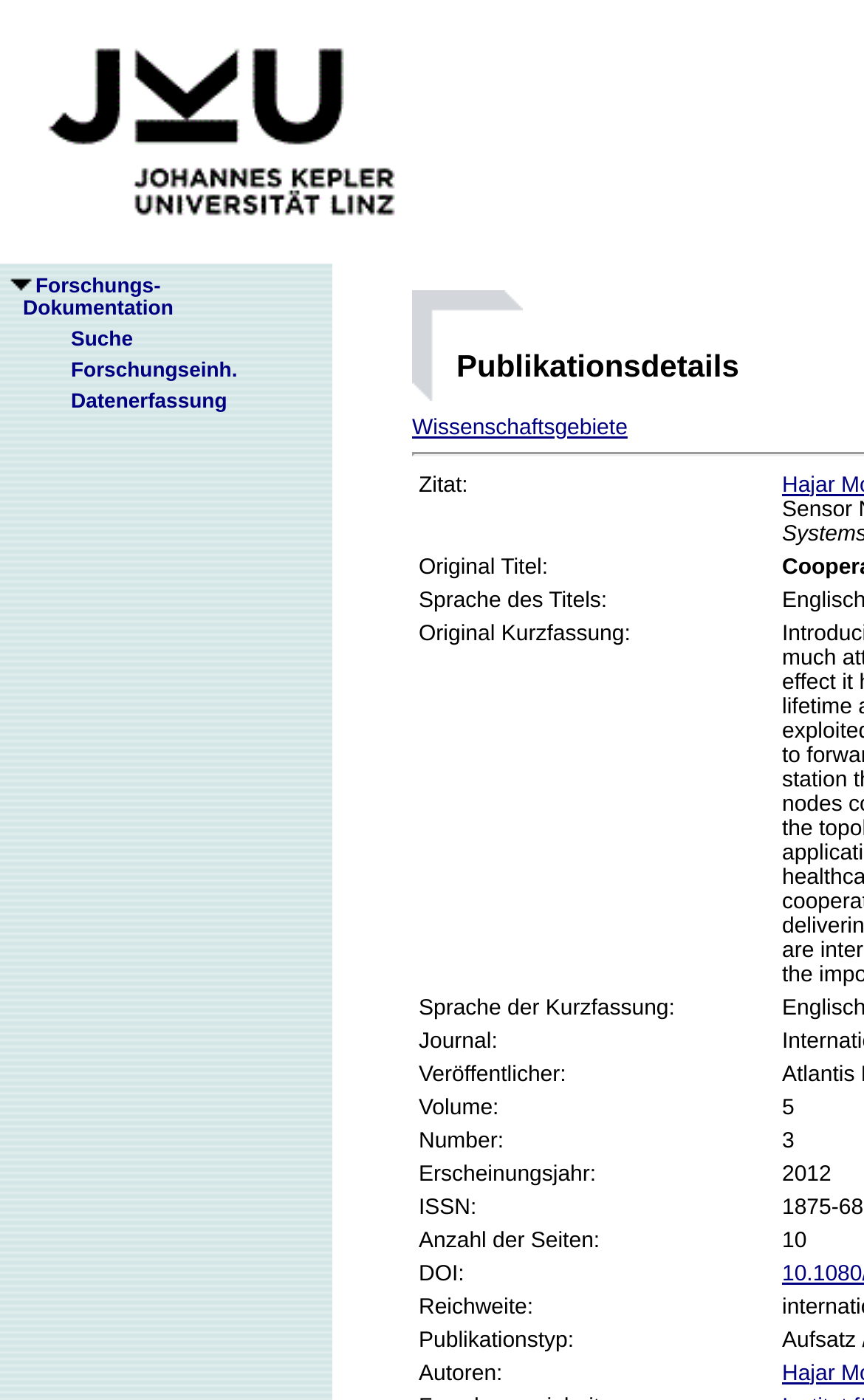Determine the bounding box for the HTML element described here: "alt="JKU Linz"". The coordinates should be given as [left, top, right, bottom] with each number being a float between 0 and 1.

[0.0, 0.176, 0.513, 0.193]